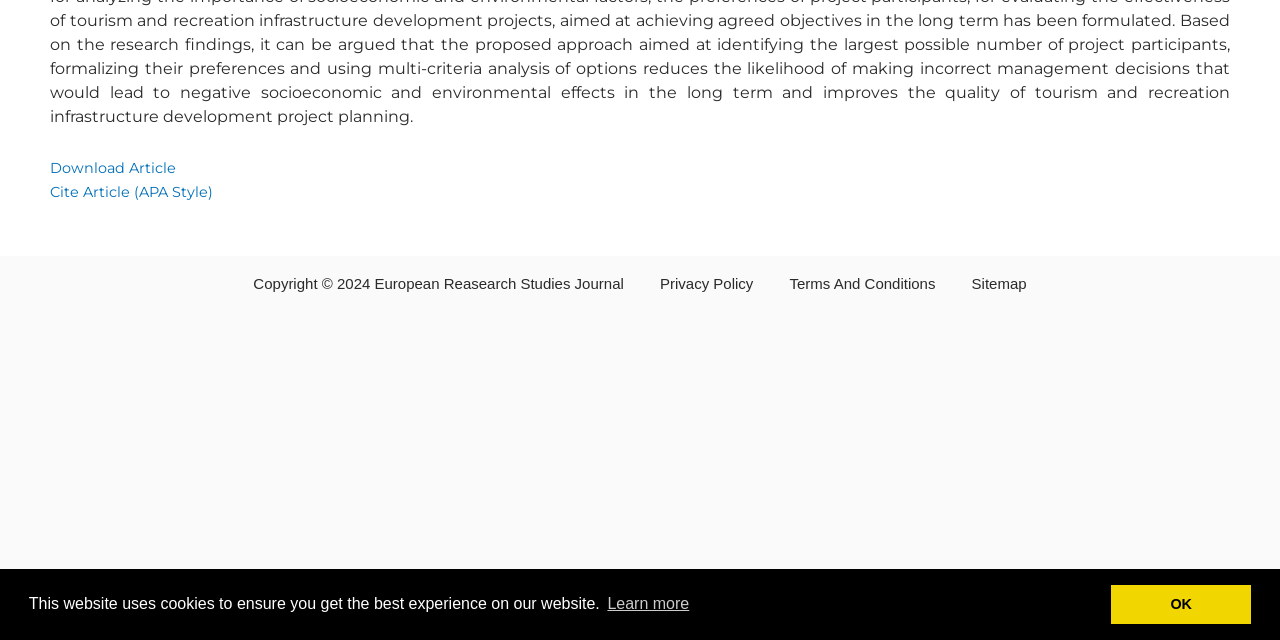Given the element description: "Terms And Conditions", predict the bounding box coordinates of this UI element. The coordinates must be four float numbers between 0 and 1, given as [left, top, right, bottom].

[0.617, 0.429, 0.731, 0.456]